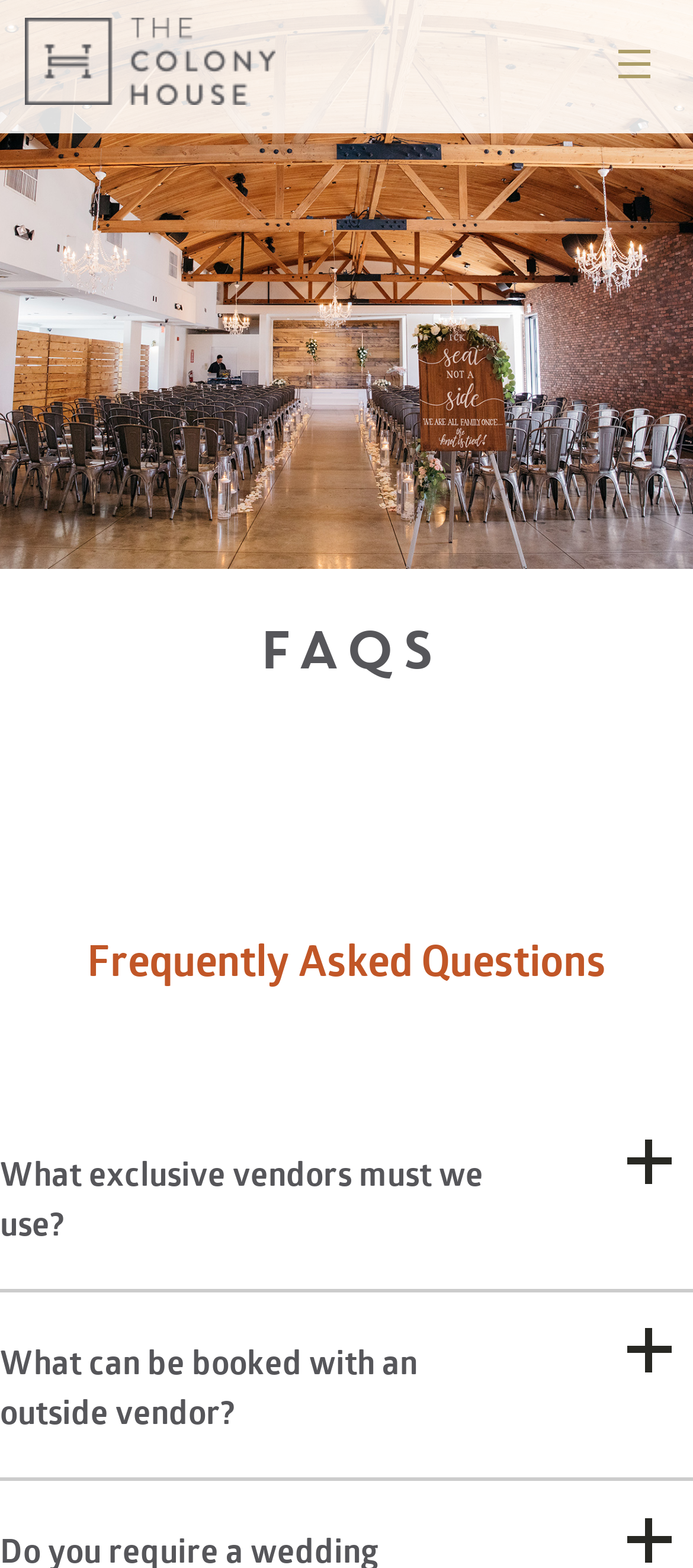Find the bounding box coordinates for the element described here: "Contact".

[0.0, 0.421, 1.0, 0.484]